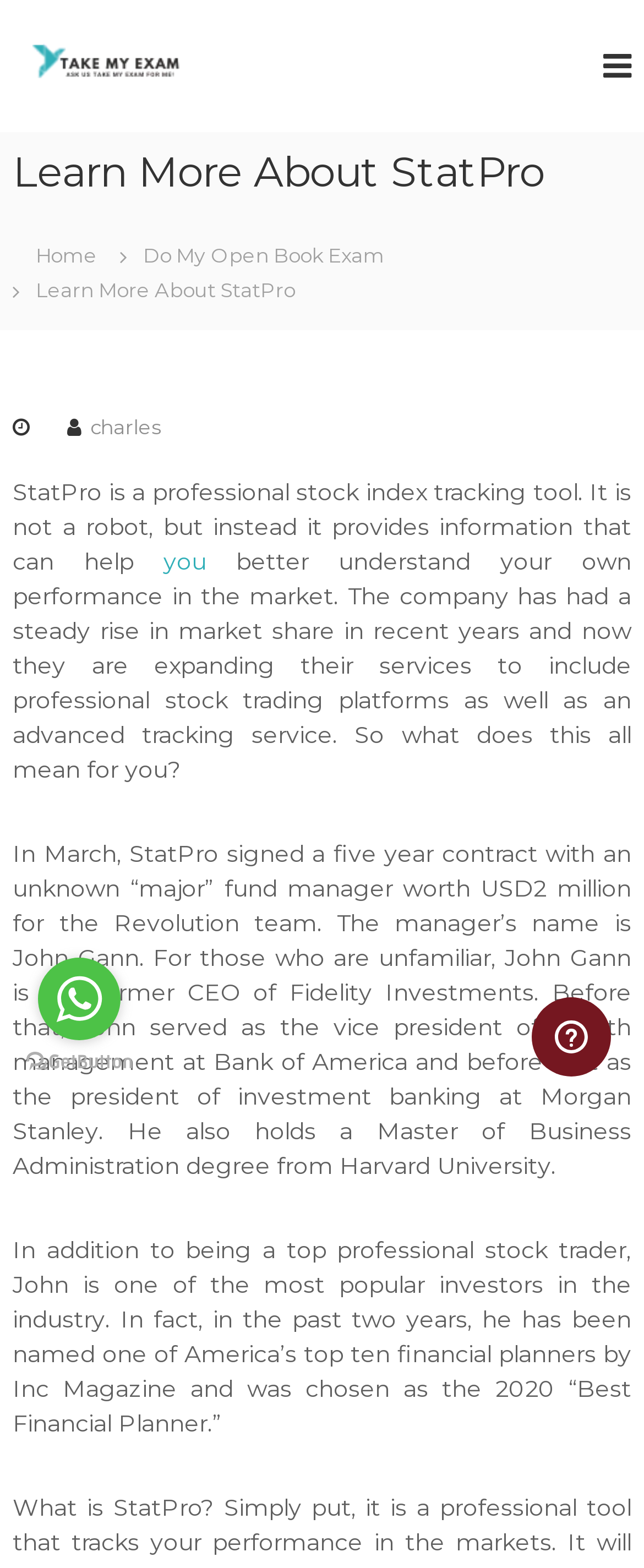Locate the bounding box coordinates of the UI element described by: "Dinner party menu". The bounding box coordinates should consist of four float numbers between 0 and 1, i.e., [left, top, right, bottom].

None